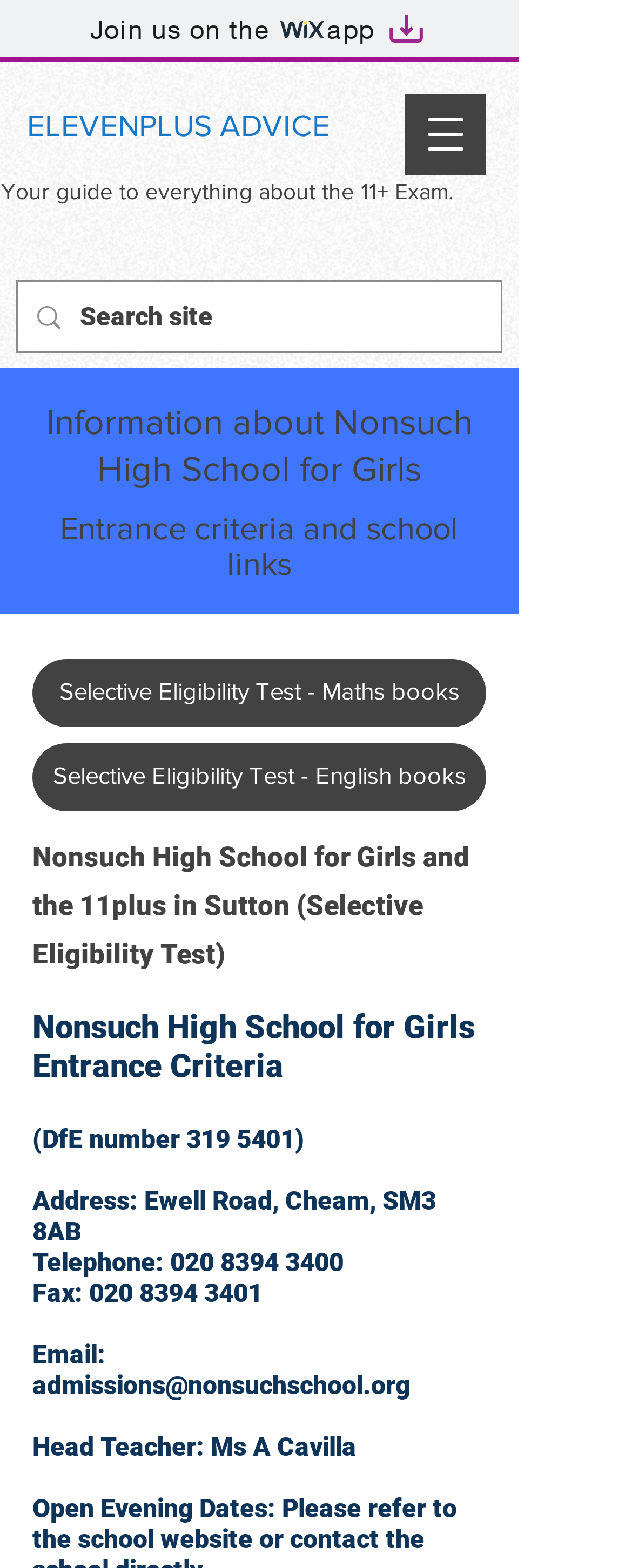Find the bounding box coordinates of the clickable area that will achieve the following instruction: "Get information about Selective Eligibility Test - Maths books".

[0.051, 0.42, 0.769, 0.463]